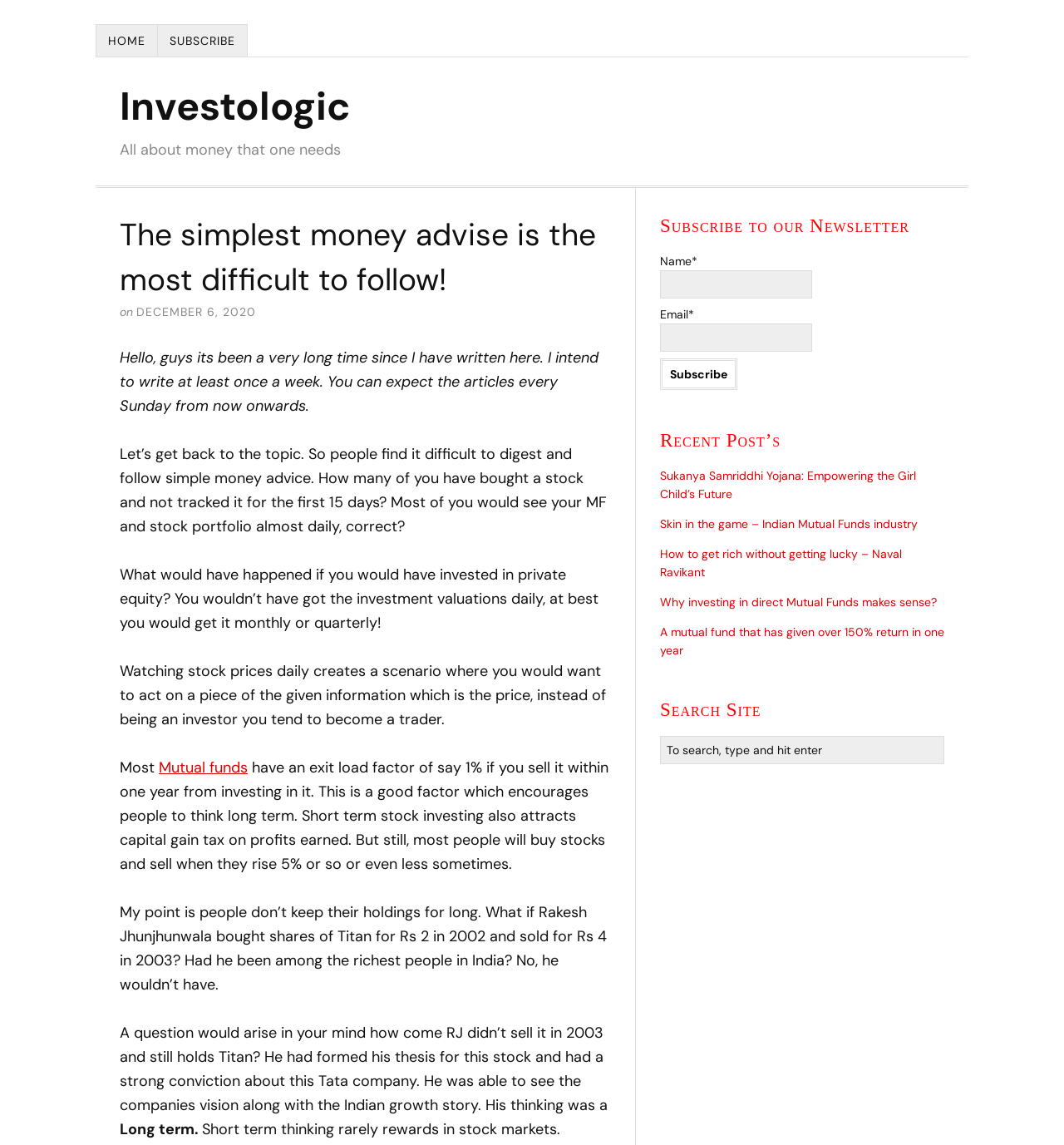Find the bounding box coordinates for the area that must be clicked to perform this action: "Subscribe to the newsletter".

[0.62, 0.313, 0.693, 0.341]